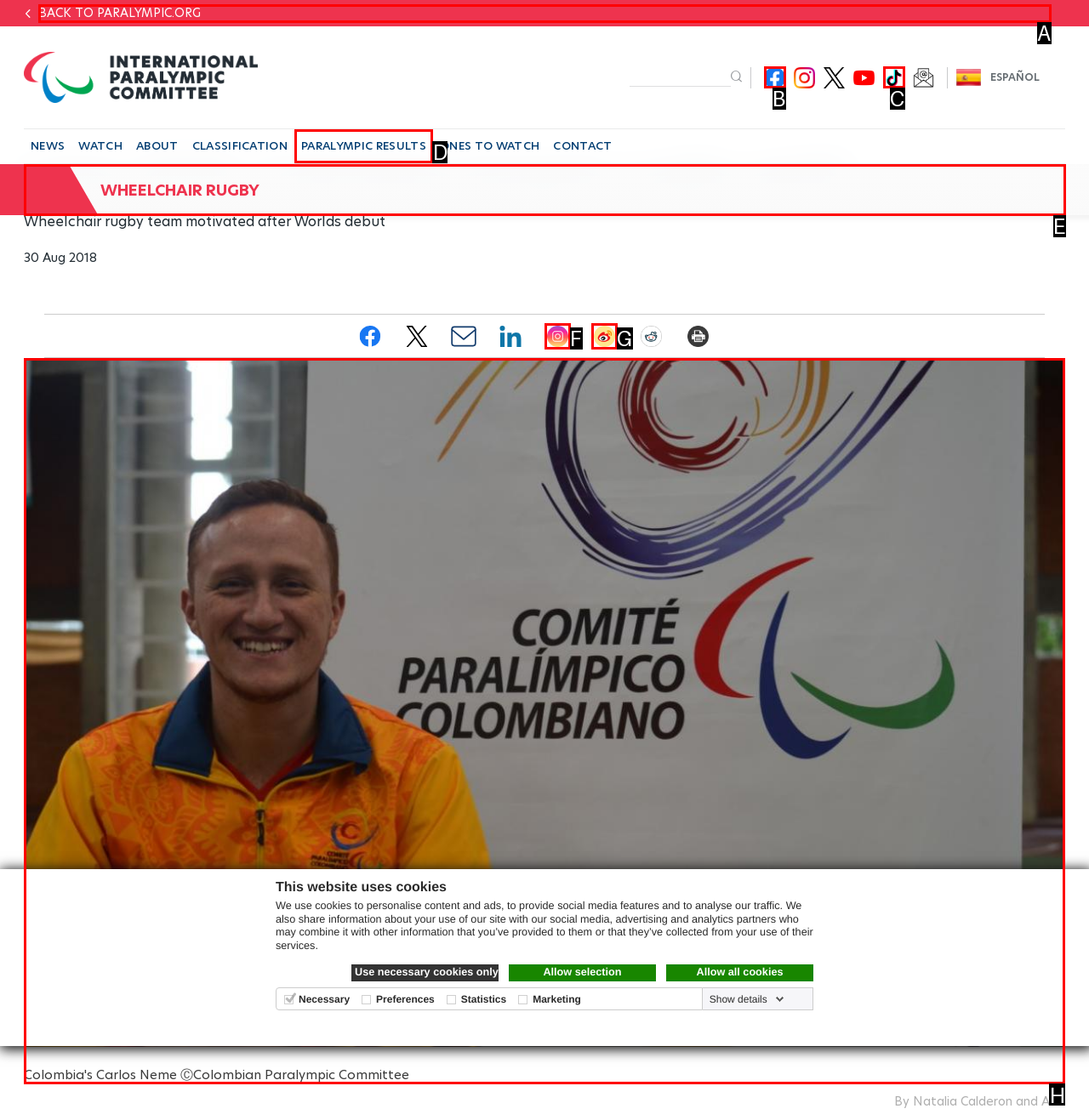Determine the HTML element to be clicked to complete the task: Read the article about wheelchair rugby. Answer by giving the letter of the selected option.

H